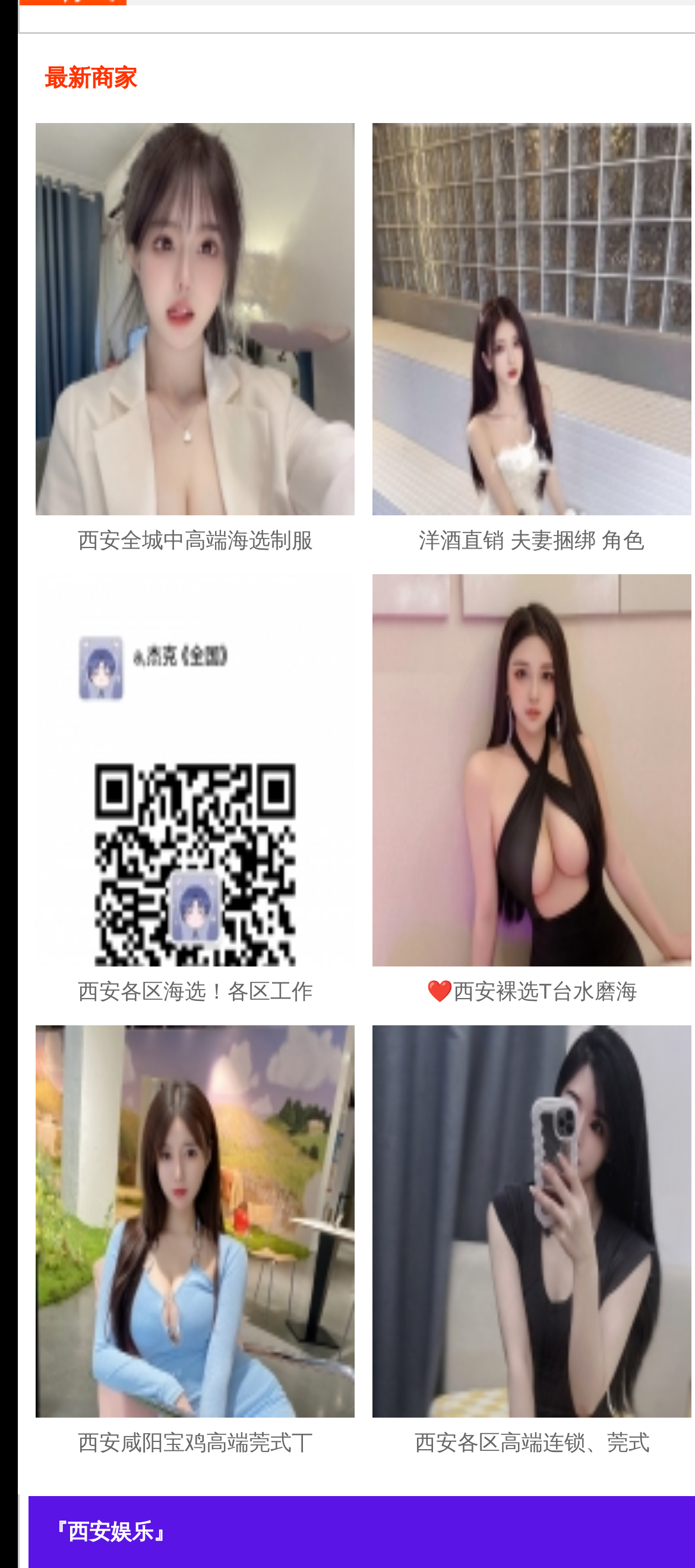Determine the bounding box coordinates of the region that needs to be clicked to achieve the task: "Click the link to view 西安咸阳宝鸡高端莞式丅台海选桑拿会所".

[0.051, 0.892, 0.51, 0.908]